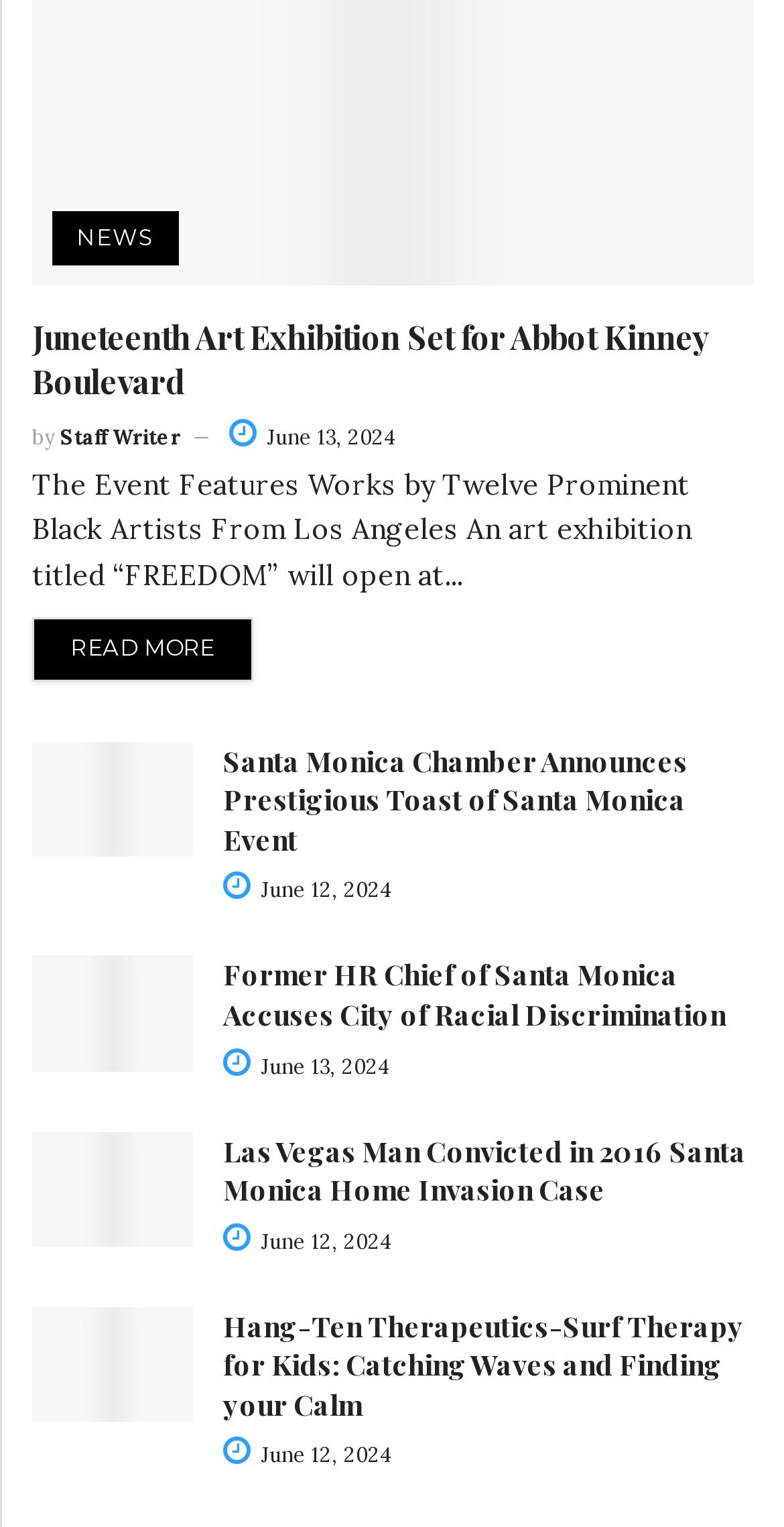Answer the following query concisely with a single word or phrase:
What is the theme of the 'Hang-Ten Therapeutics-Surf Therapy for Kids' article?

Surf Therapy